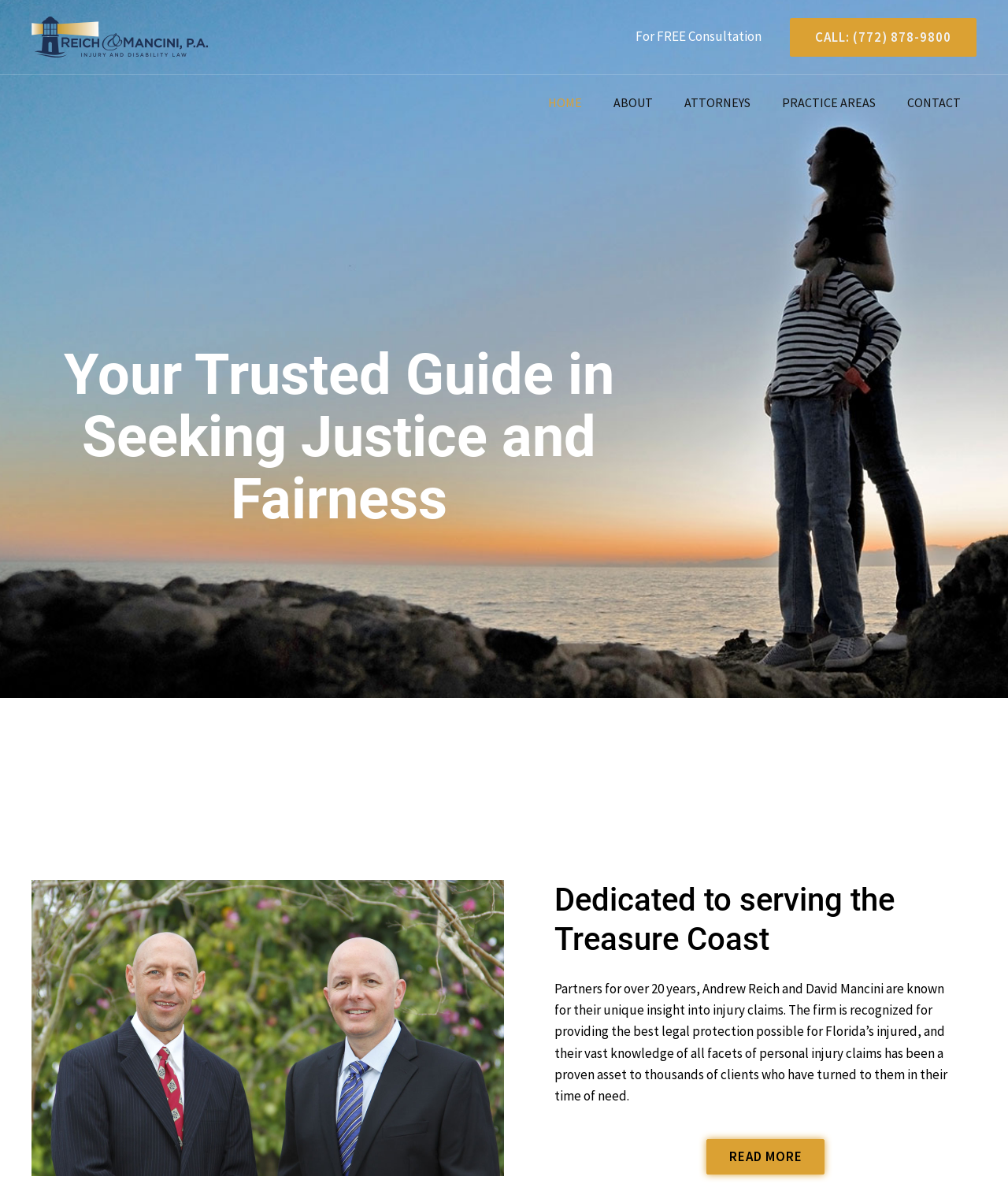Determine the bounding box coordinates of the section I need to click to execute the following instruction: "Click the Reich & Mancini logo". Provide the coordinates as four float numbers between 0 and 1, i.e., [left, top, right, bottom].

[0.031, 0.014, 0.206, 0.048]